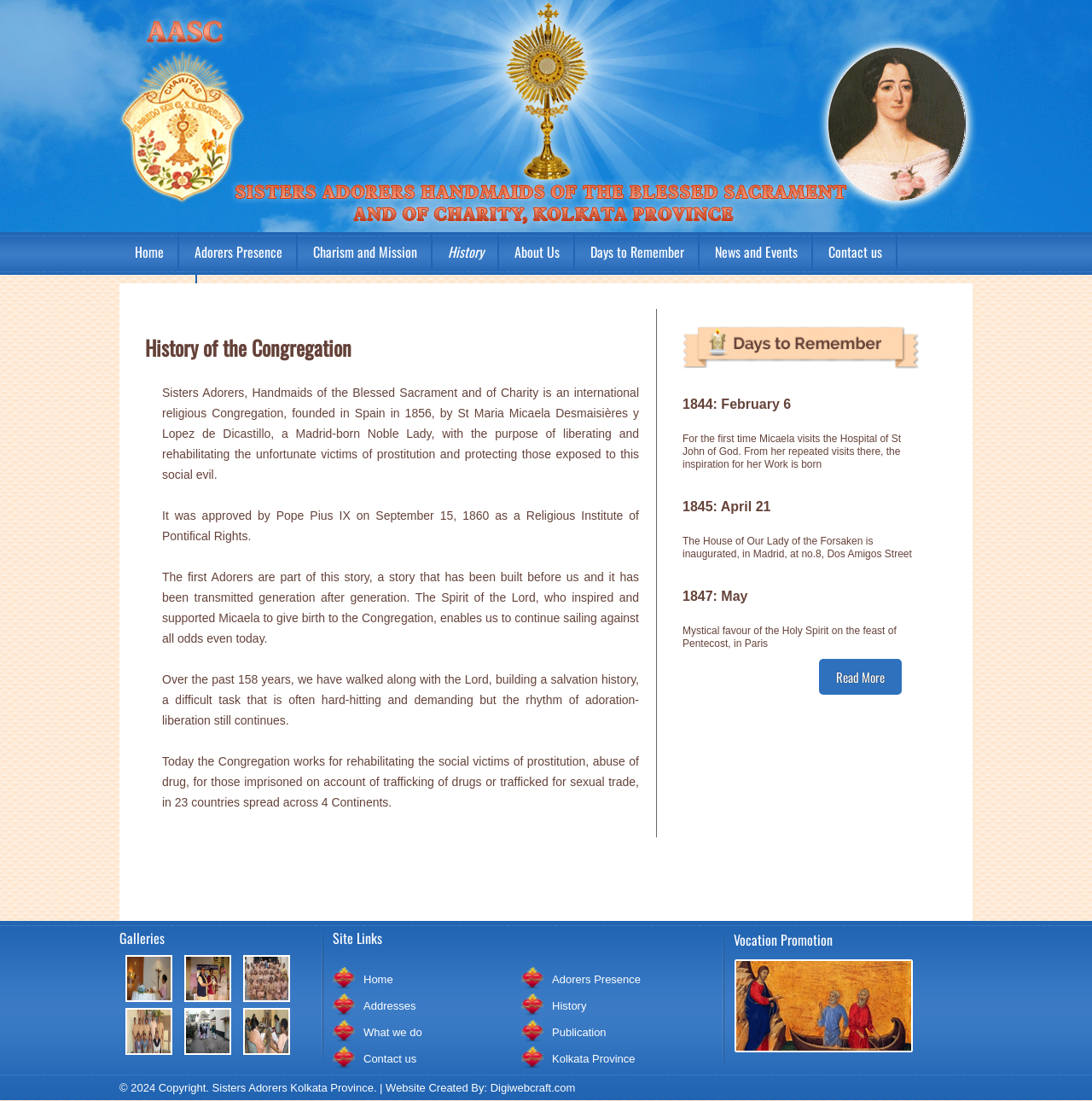Please specify the bounding box coordinates for the clickable region that will help you carry out the instruction: "Read about the Saint-Petersburg School of Social Sciences".

None